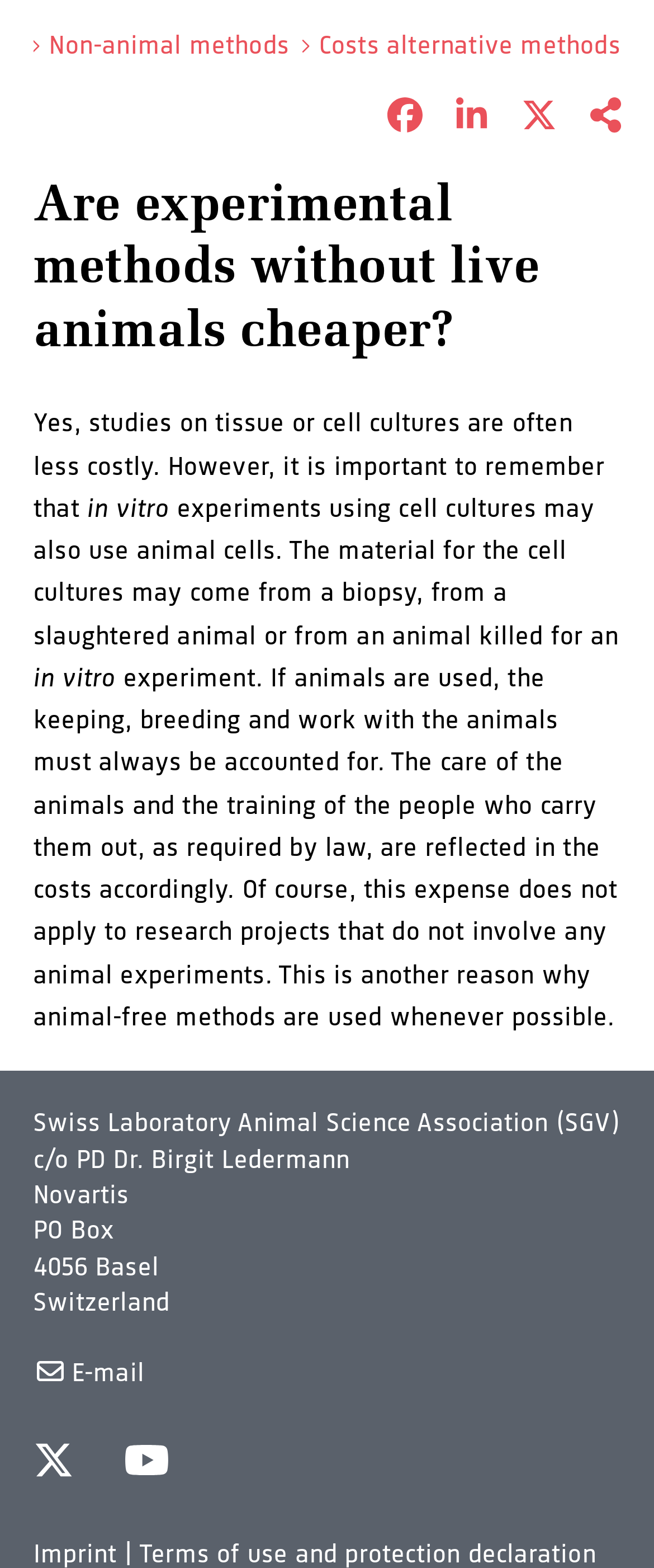Given the element description "title="X"" in the screenshot, predict the bounding box coordinates of that UI element.

[0.051, 0.924, 0.113, 0.946]